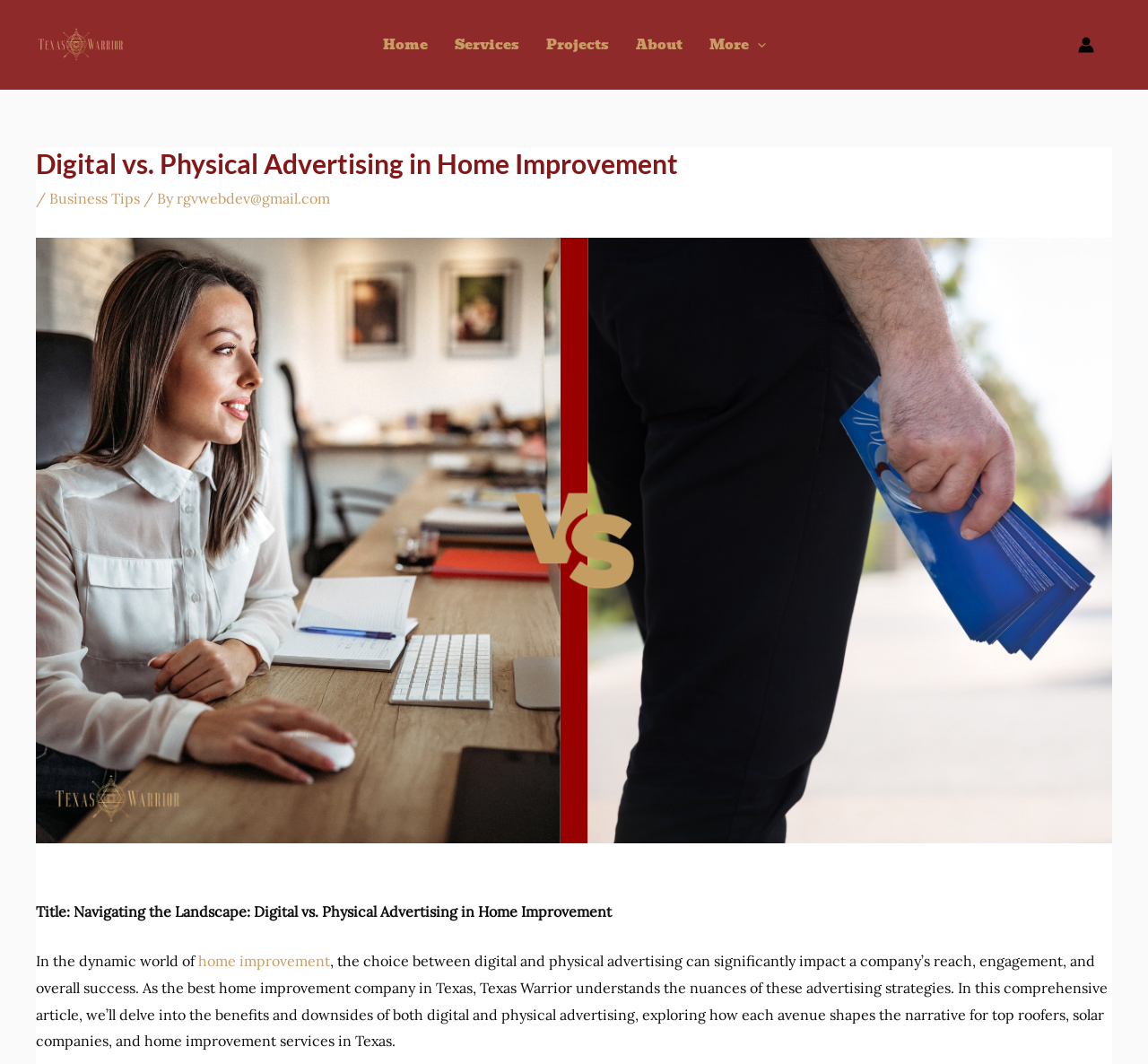What are the main menu items?
Answer the question with a detailed and thorough explanation.

The main menu items can be found in the navigation section of the webpage, which is located at the top-center of the page. The menu items are listed horizontally and include 'Home', 'Services', 'Projects', and 'About'.